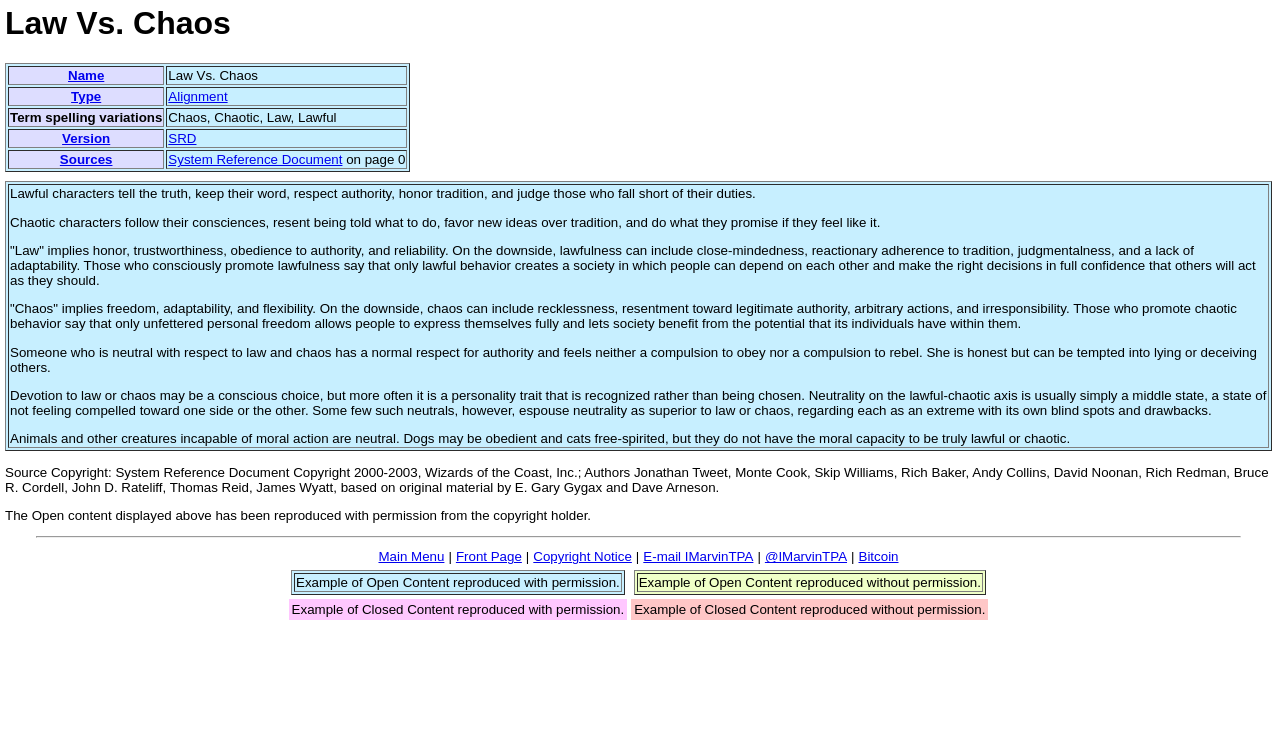What is the source of the content?
Using the image, answer in one word or phrase.

System Reference Document